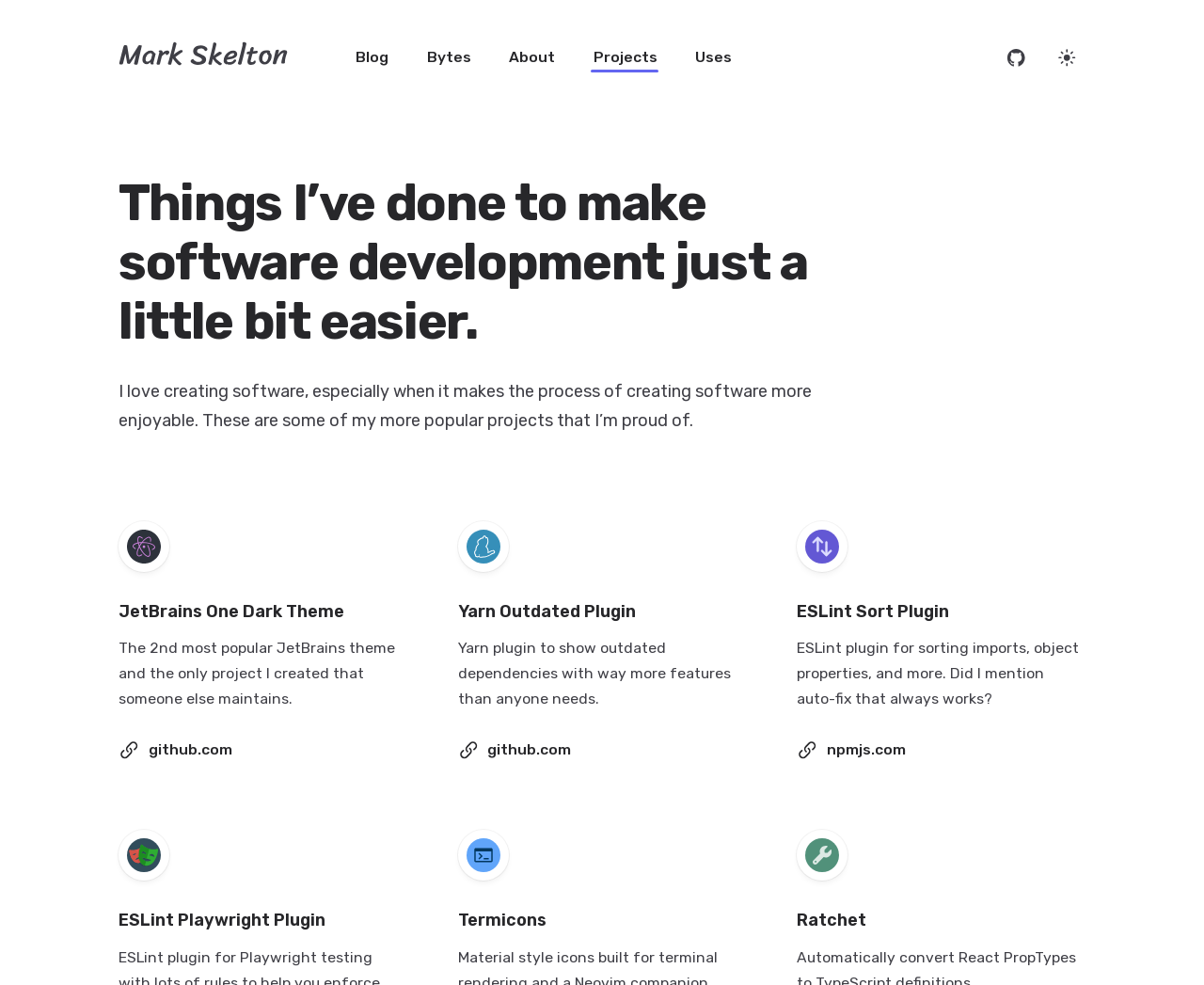Find the bounding box coordinates of the clickable area required to complete the following action: "Apply for the job".

None